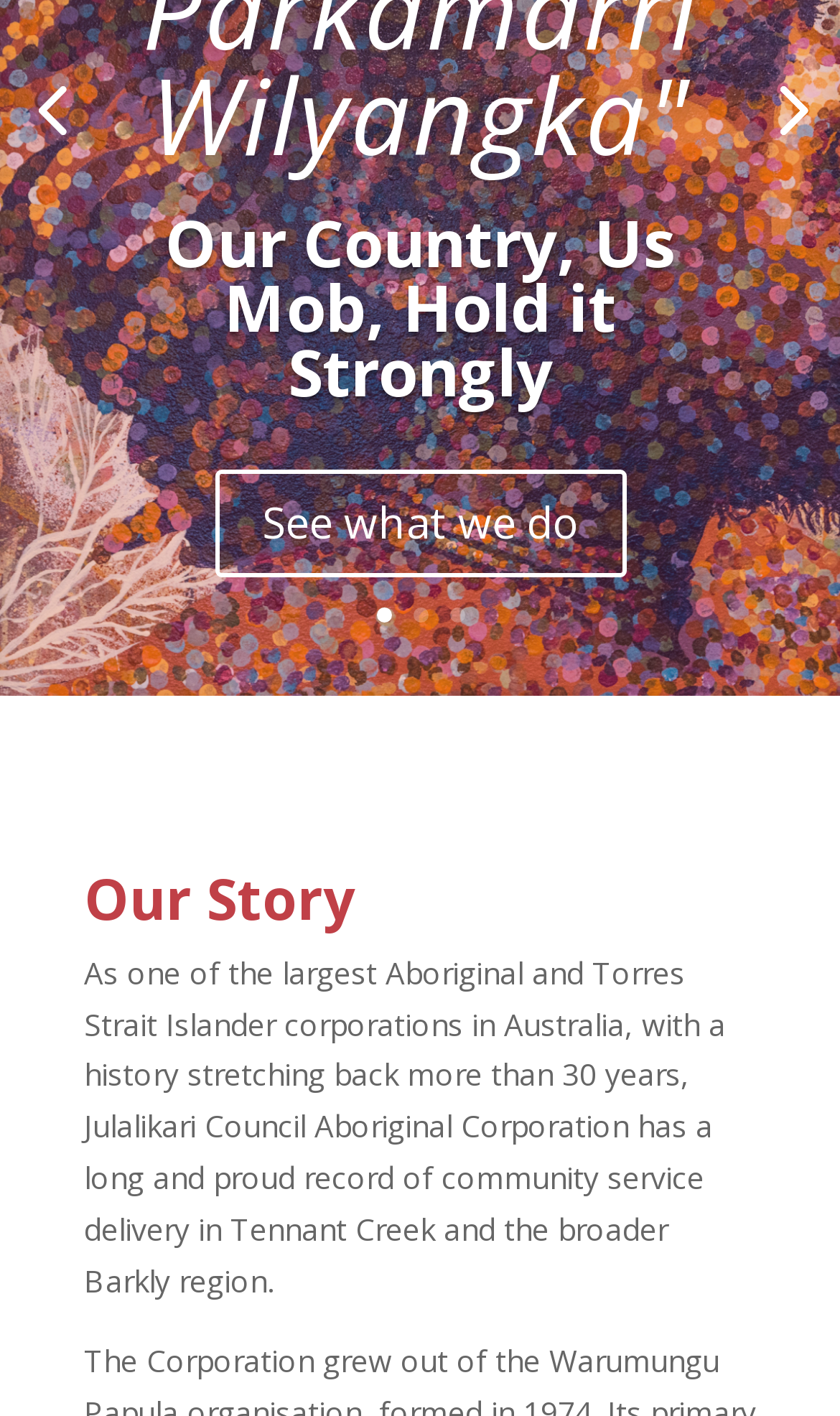Predict the bounding box of the UI element that fits this description: "1".

[0.447, 0.428, 0.465, 0.439]